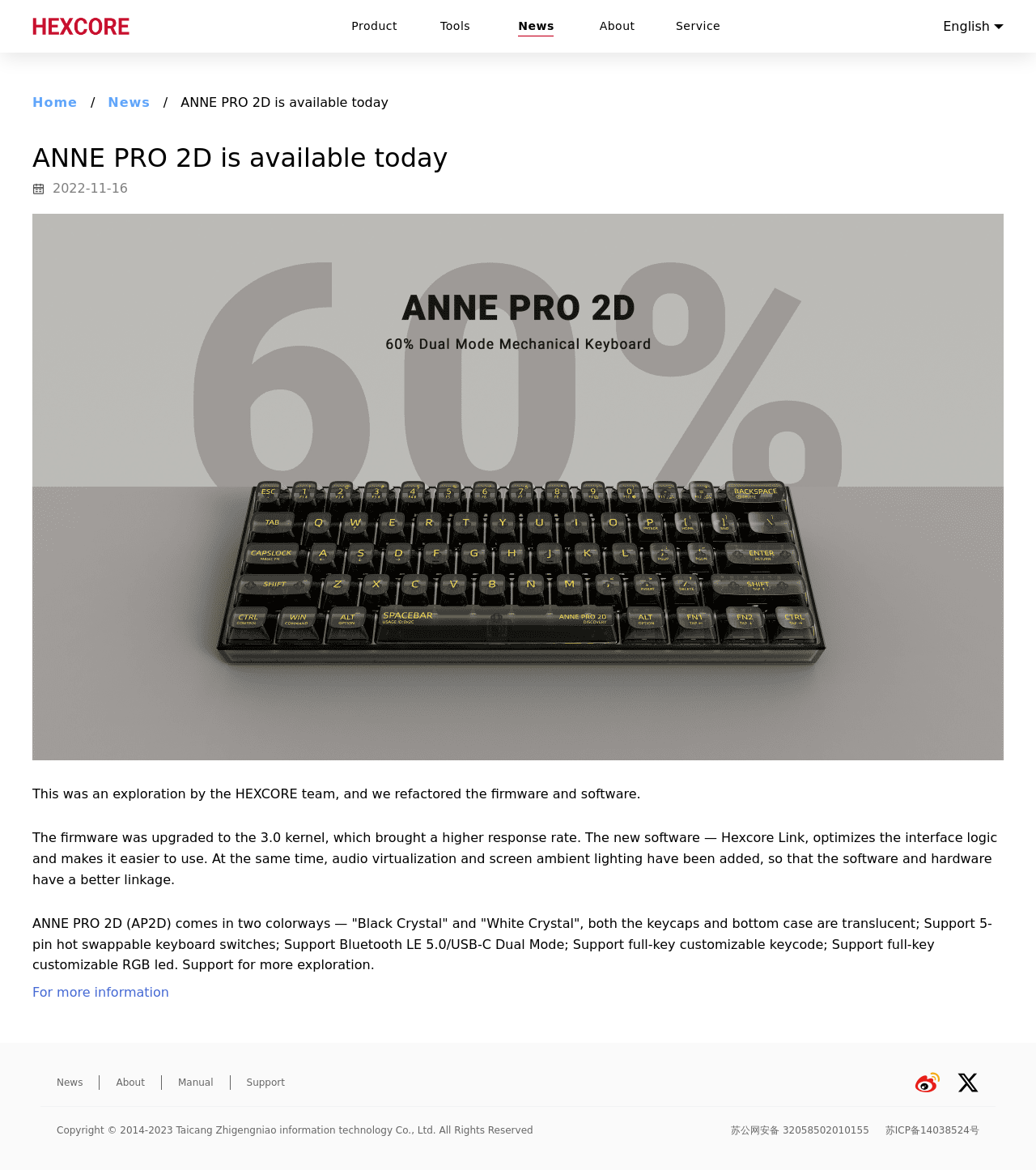What is the purpose of Hexcore Link?
Refer to the image and answer the question using a single word or phrase.

Optimizes interface logic